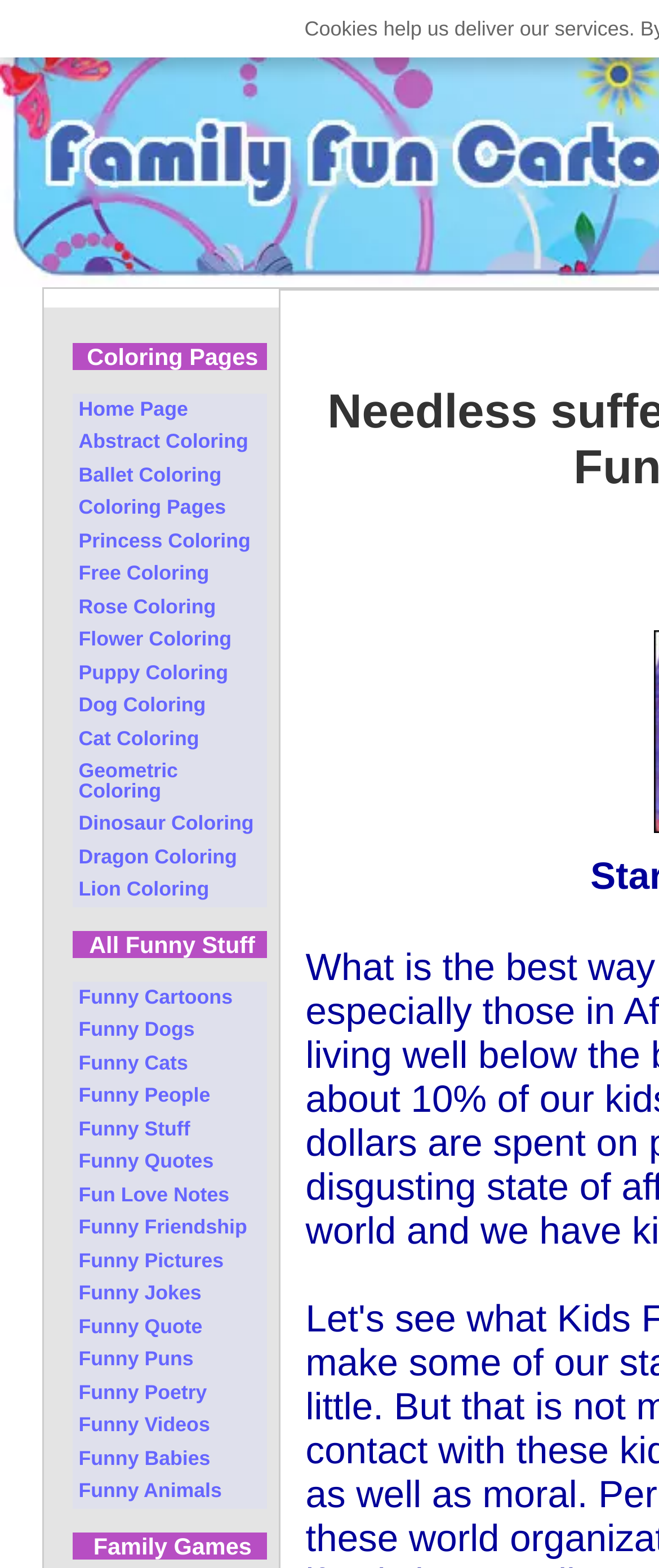Please identify the bounding box coordinates of the clickable area that will fulfill the following instruction: "Click on the 'Home Page' link". The coordinates should be in the format of four float numbers between 0 and 1, i.e., [left, top, right, bottom].

[0.109, 0.251, 0.405, 0.272]